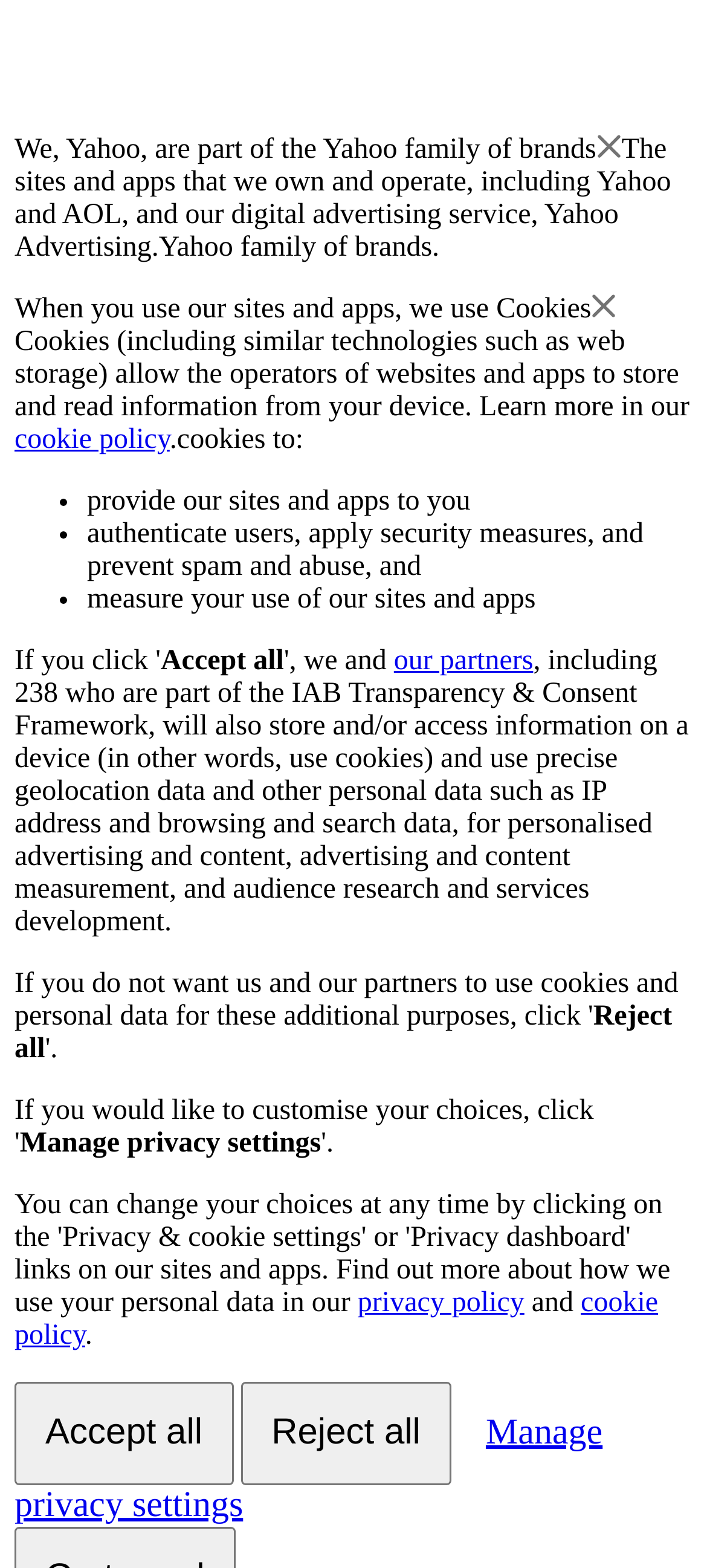Provide the bounding box for the UI element matching this description: "privacy policy".

[0.506, 0.821, 0.742, 0.841]